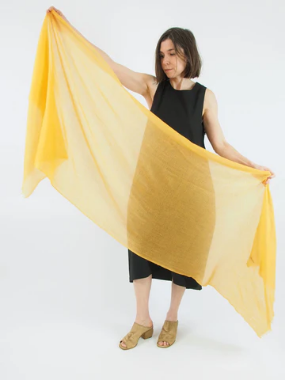Detail the scene depicted in the image with as much precision as possible.

The image features a woman gracefully holding a vibrant yellow scarf, showcasing its flowing fabric and generous size. She is dressed in a simple black outfit, allowing the bright hue of the scarf to take center stage. The scarf appears light and airy, perfect for layering or adding a pop of color to any ensemble. Its texture suggests it could be made from a soft, delicate material, ideal for both warmth and style. This piece, referred to as the "Whisper Scarf, Melon," is likely a versatile accessory, enhancing a variety of outfits with its cheerful tone.